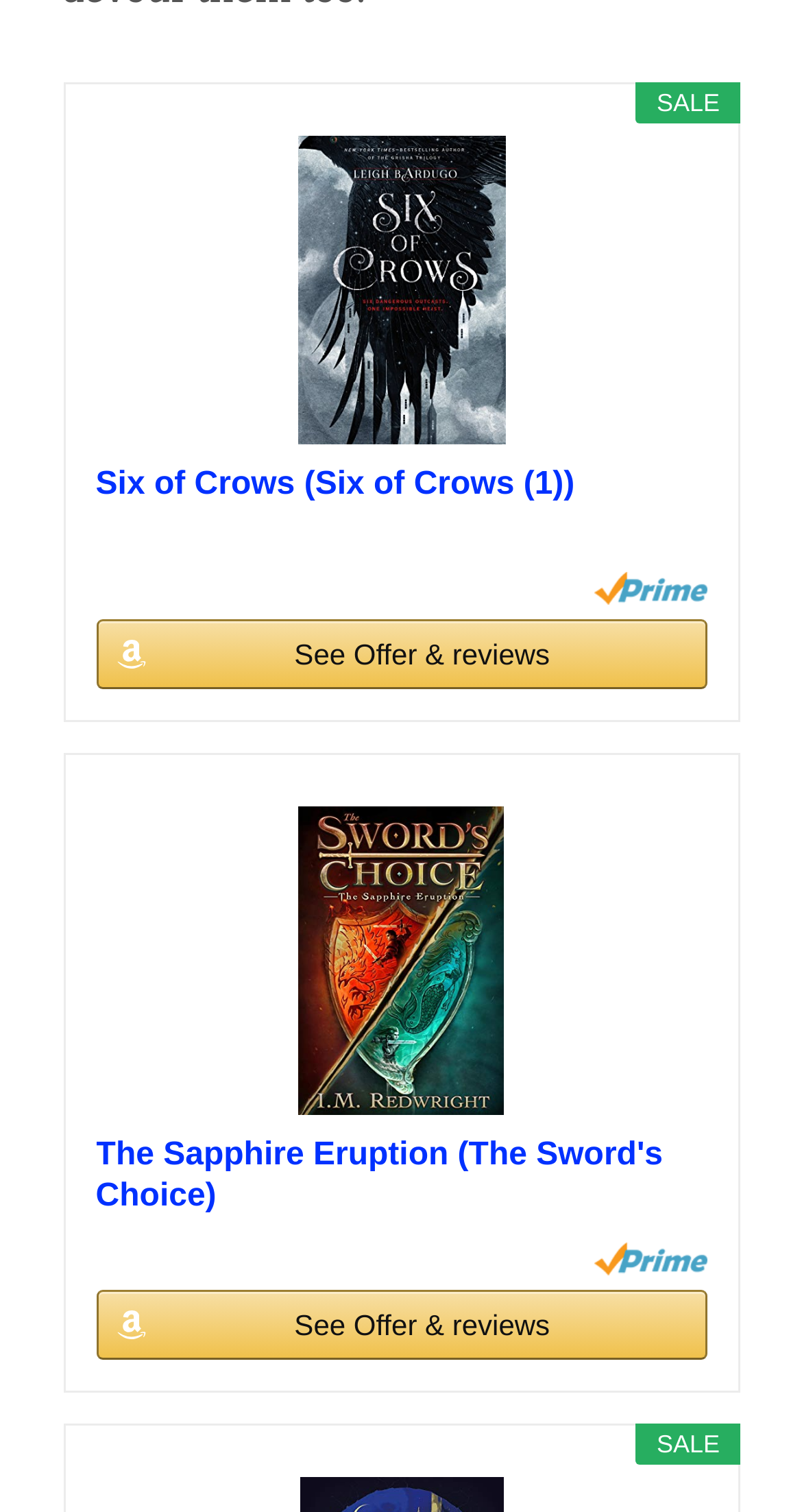Determine the bounding box coordinates for the UI element described. Format the coordinates as (top-left x, top-left y, bottom-right x, bottom-right y) and ensure all values are between 0 and 1. Element description: title="Amazon Prime"

[0.741, 0.821, 0.882, 0.843]